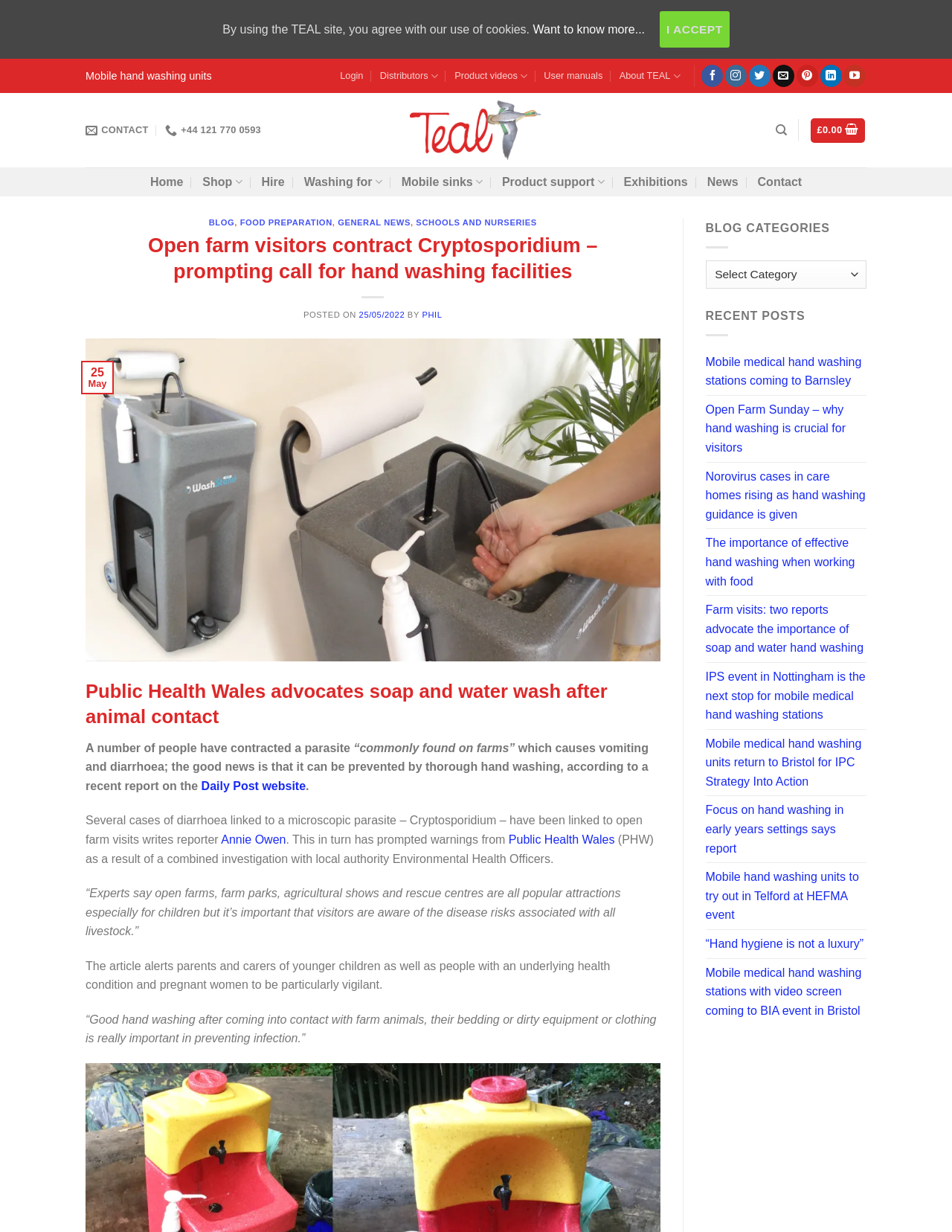Find the bounding box coordinates of the element's region that should be clicked in order to follow the given instruction: "Follow on Facebook". The coordinates should consist of four float numbers between 0 and 1, i.e., [left, top, right, bottom].

[0.737, 0.053, 0.76, 0.071]